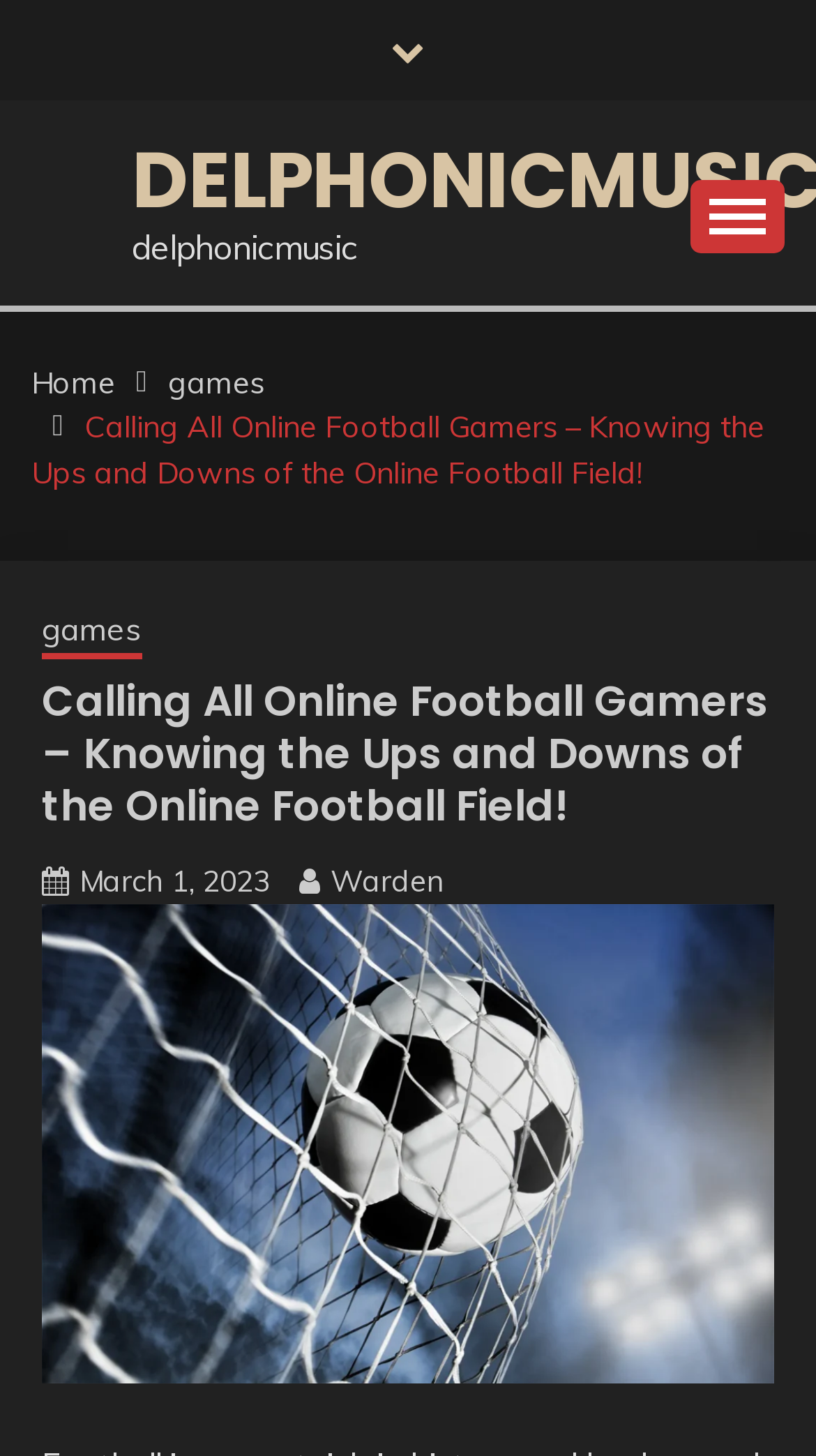Please give a short response to the question using one word or a phrase:
What is the author of the article?

Warden